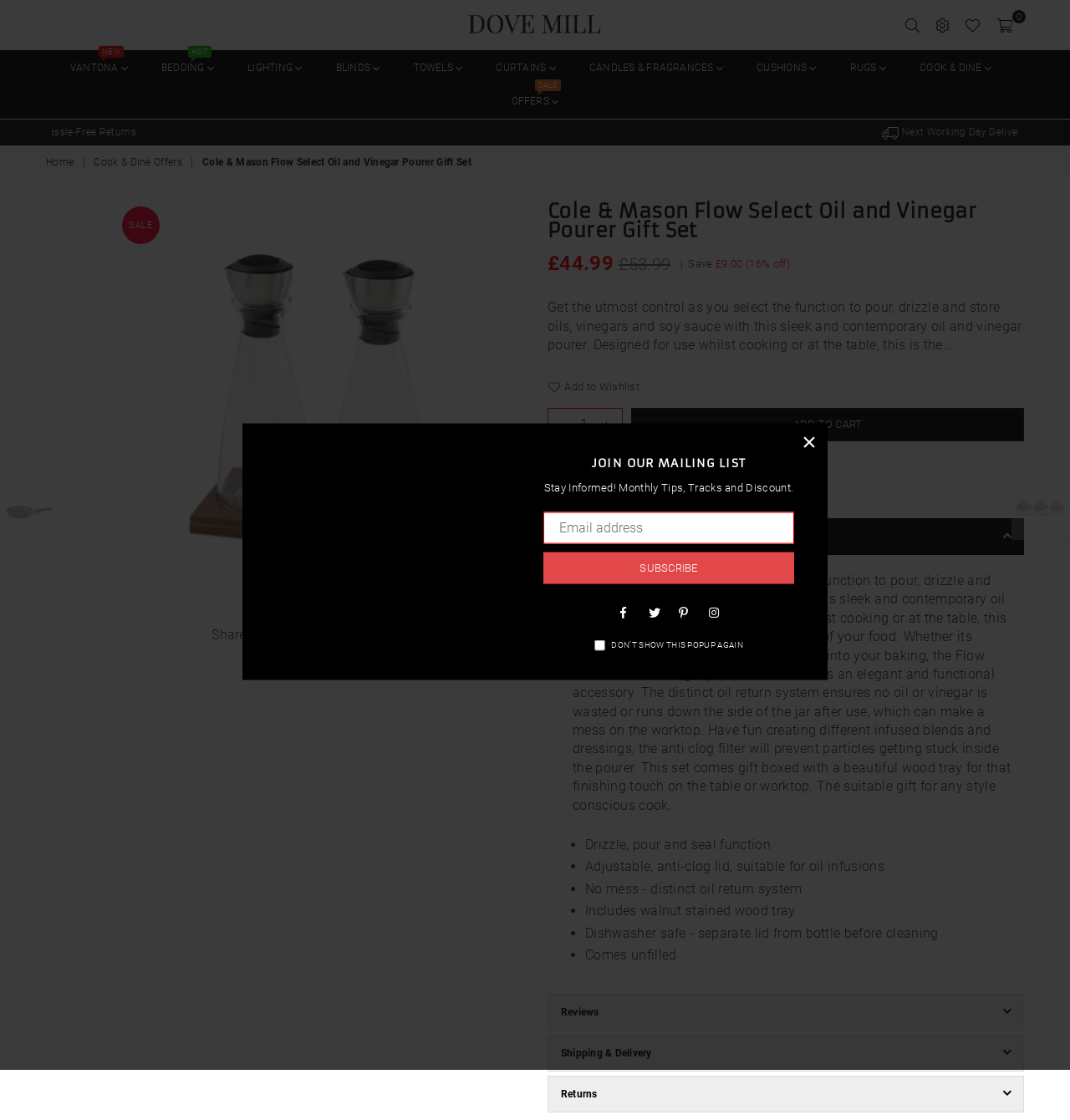Please identify the bounding box coordinates of the element that needs to be clicked to execute the following command: "Add the product to the wishlist". Provide the bounding box using four float numbers between 0 and 1, formatted as [left, top, right, bottom].

[0.512, 0.339, 0.598, 0.353]